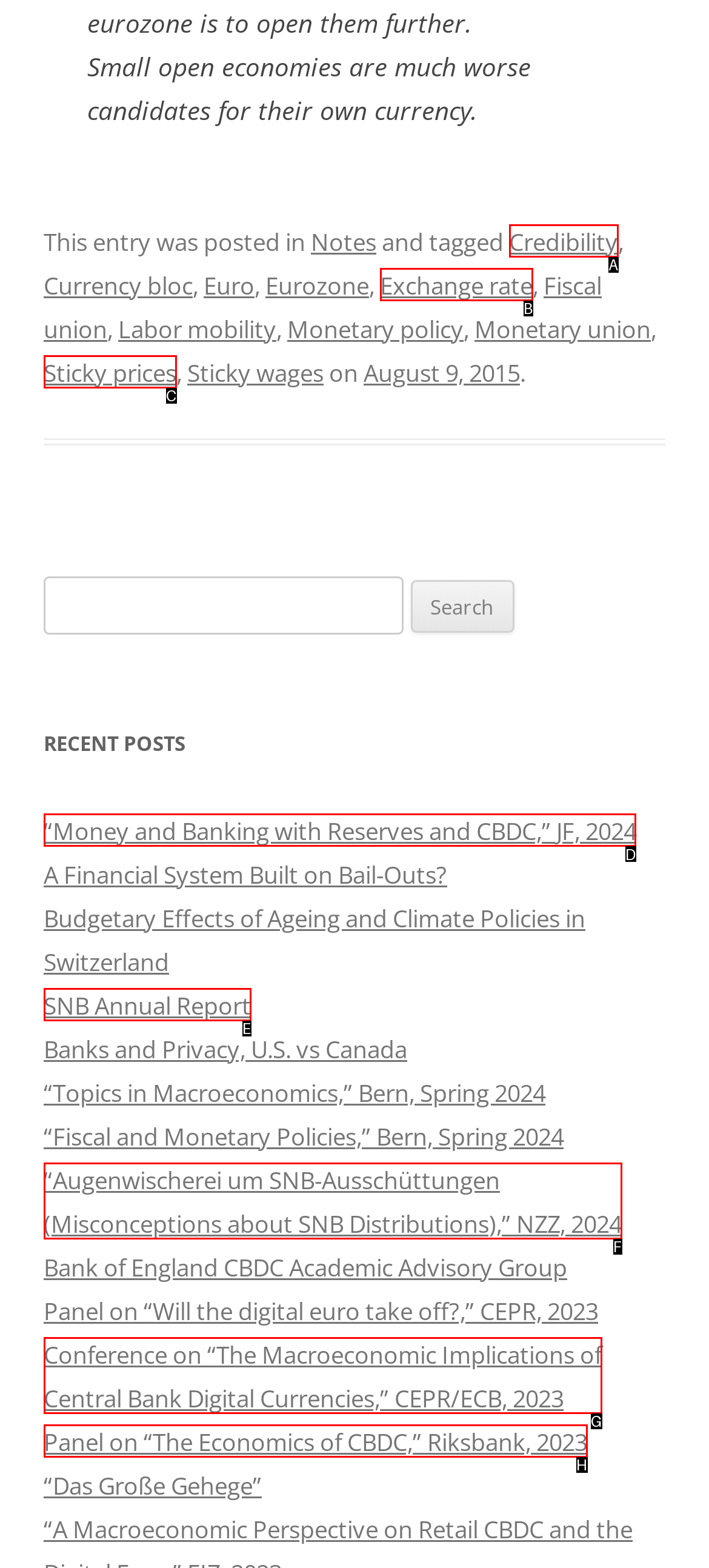Tell me which one HTML element I should click to complete the following task: View the post '“Money and Banking with Reserves and CBDC,” JF, 2024'
Answer with the option's letter from the given choices directly.

D